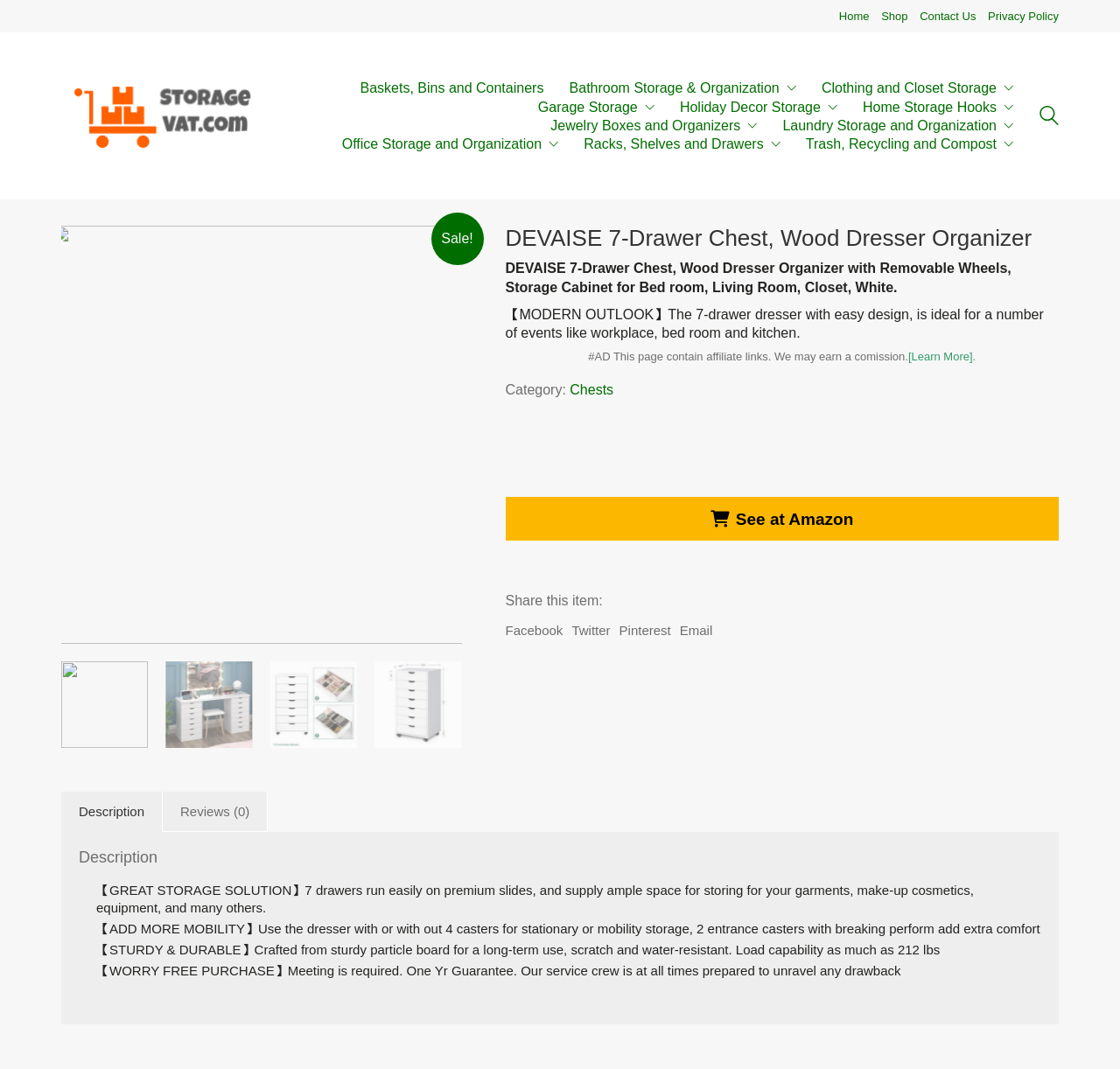Locate the bounding box coordinates of the region to be clicked to comply with the following instruction: "Click on the 'Home' link". The coordinates must be four float numbers between 0 and 1, in the form [left, top, right, bottom].

[0.749, 0.008, 0.776, 0.022]